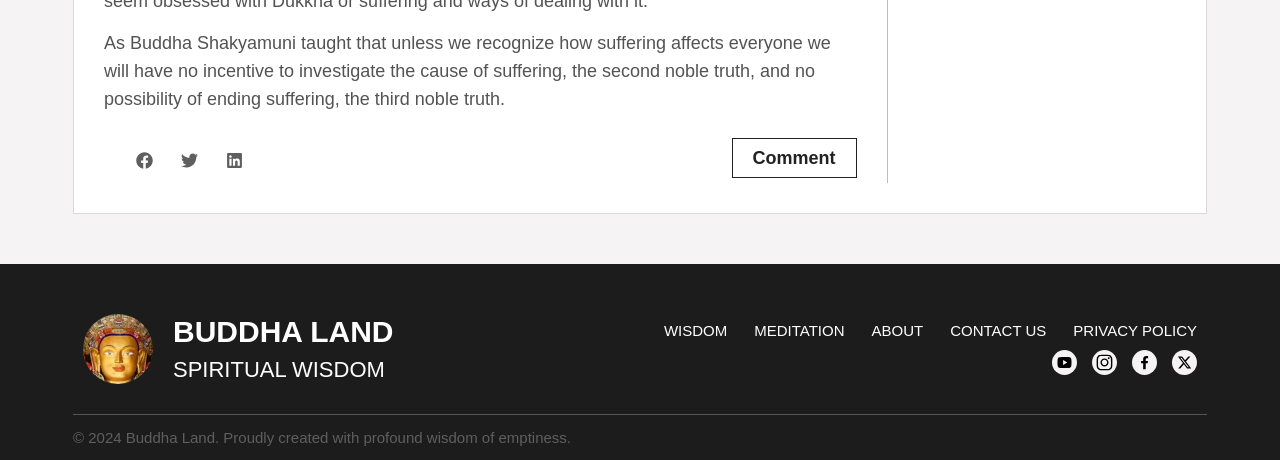Determine the coordinates of the bounding box that should be clicked to complete the instruction: "Share on facebook". The coordinates should be represented by four float numbers between 0 and 1: [left, top, right, bottom].

[0.095, 0.3, 0.13, 0.398]